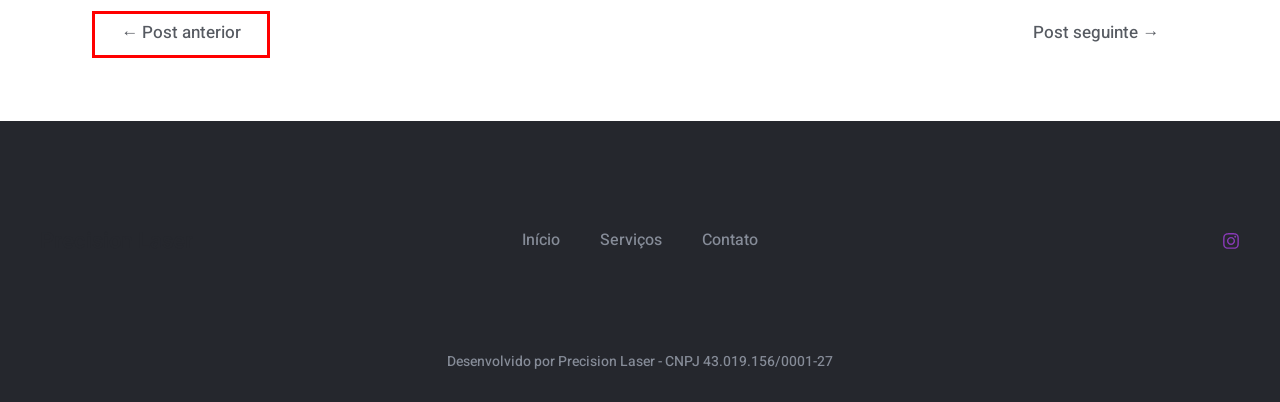You are presented with a screenshot of a webpage containing a red bounding box around an element. Determine which webpage description best describes the new webpage after clicking on the highlighted element. Here are the candidates:
A. Tips On How To Add Websites To The House Display On Any Smartphone Or Pill – Precision Laser
B. Contact – Precision Laser
C. março 5, 2023 – Precision Laser
D. março 2023 – Precision Laser
E. 2023 – Precision Laser
F. How to locate Women Out of Europe On line – Precision Laser
G. Serviços – Precision Laser
H. Precision Laser – Cotação online em segundos.

A